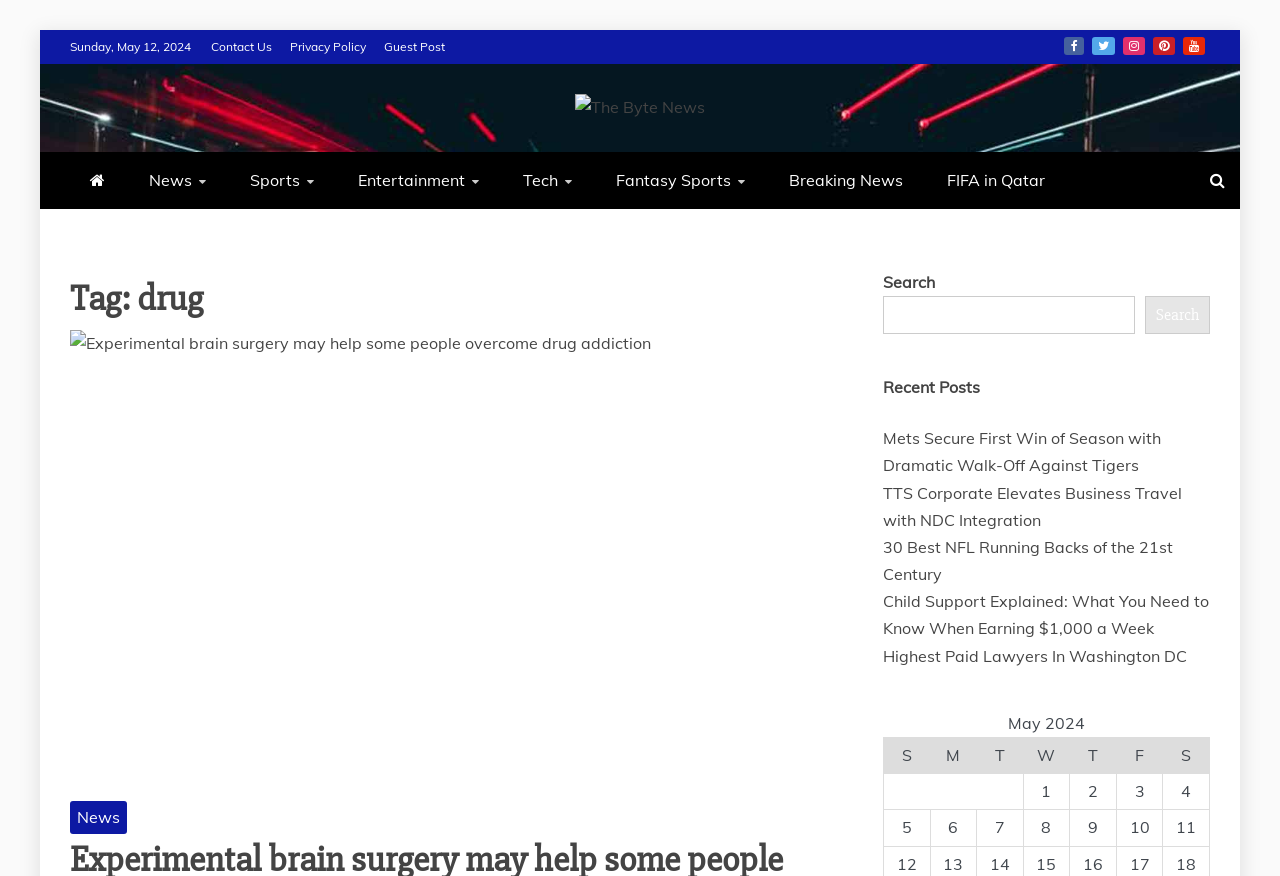What is the purpose of the search box?
Using the information from the image, give a concise answer in one word or a short phrase.

To search the website